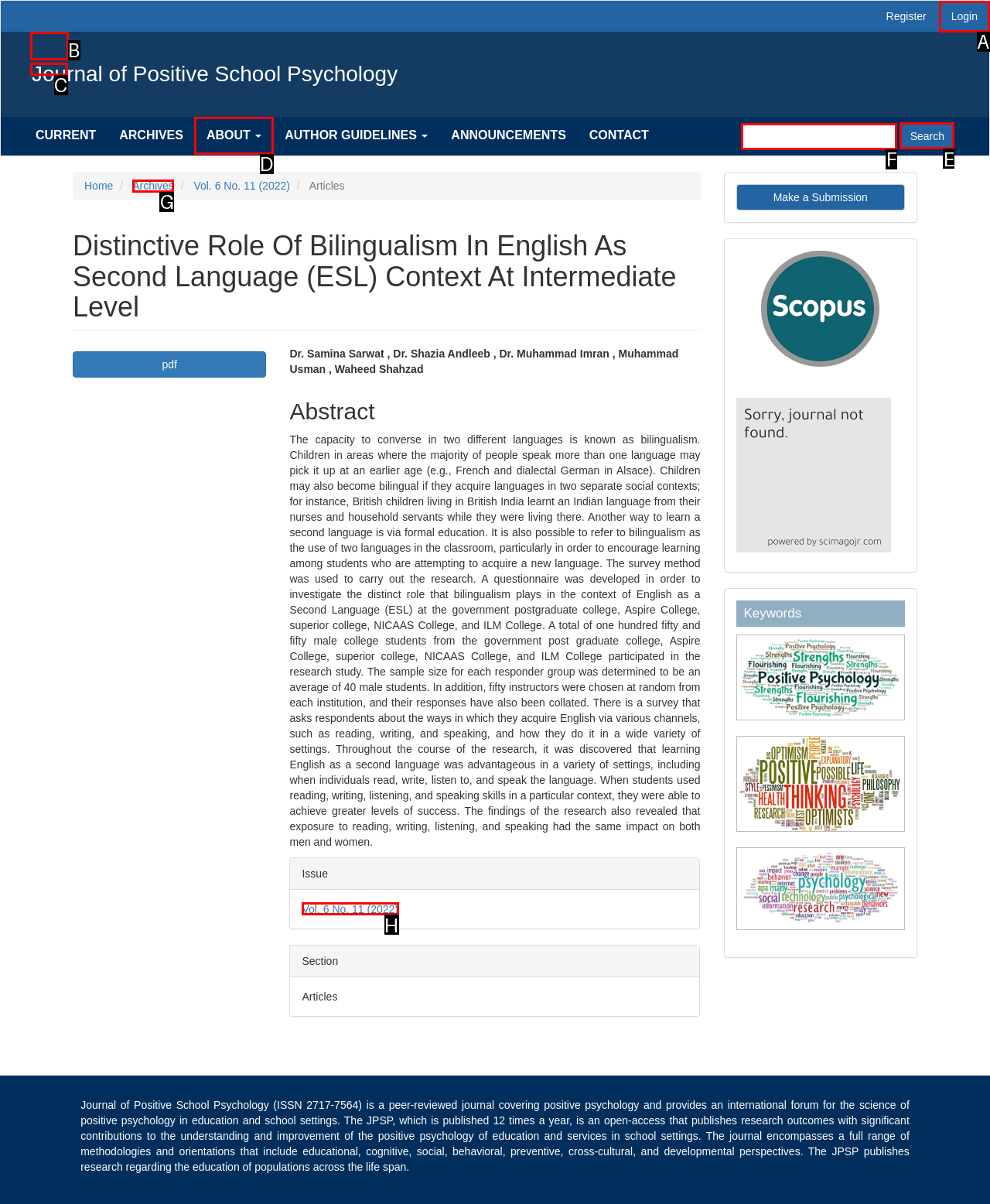Identify which lettered option to click to carry out the task: Search. Provide the letter as your answer.

E